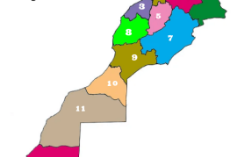Answer with a single word or phrase: 
How are the regions in Morocco distinguished on this map?

By distinct colors and numbers